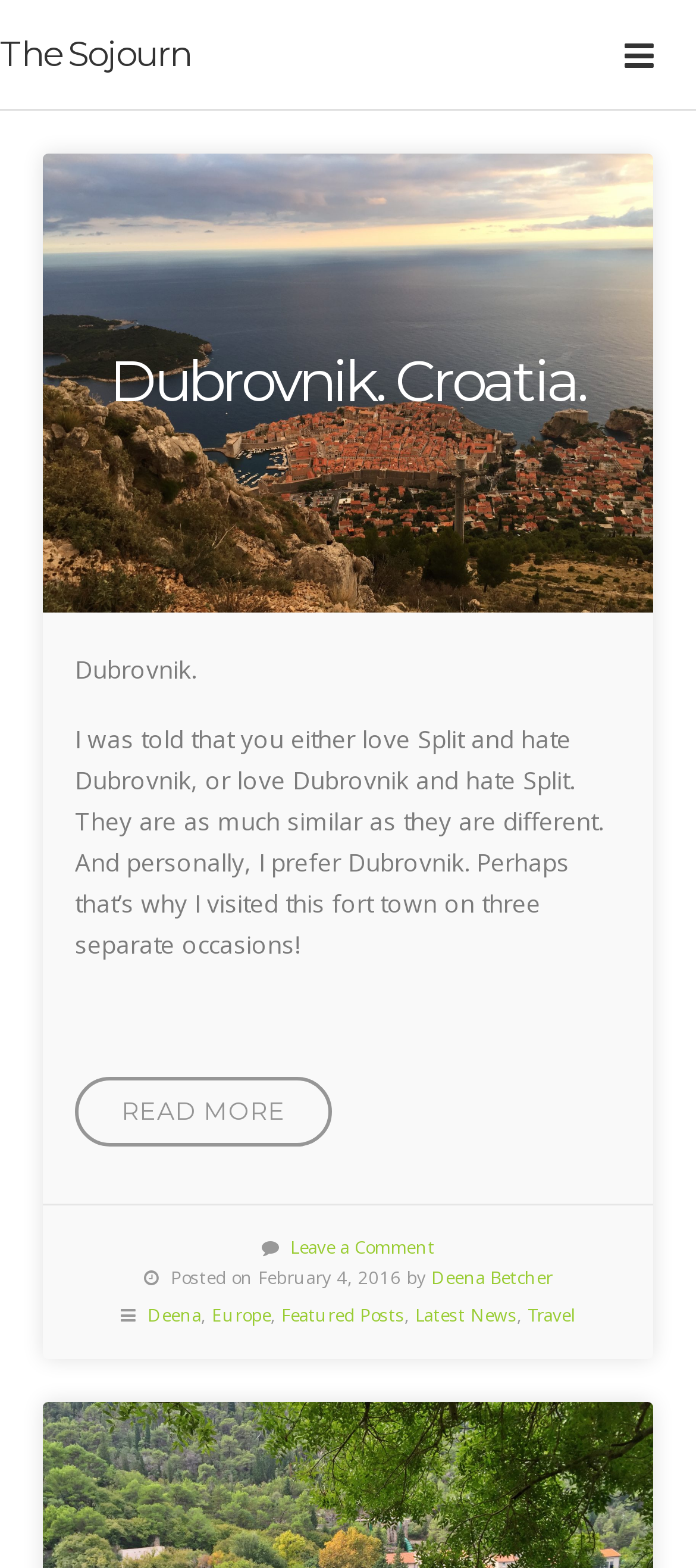Identify the bounding box coordinates of the element that should be clicked to fulfill this task: "contact us by phone". The coordinates should be provided as four float numbers between 0 and 1, i.e., [left, top, right, bottom].

None